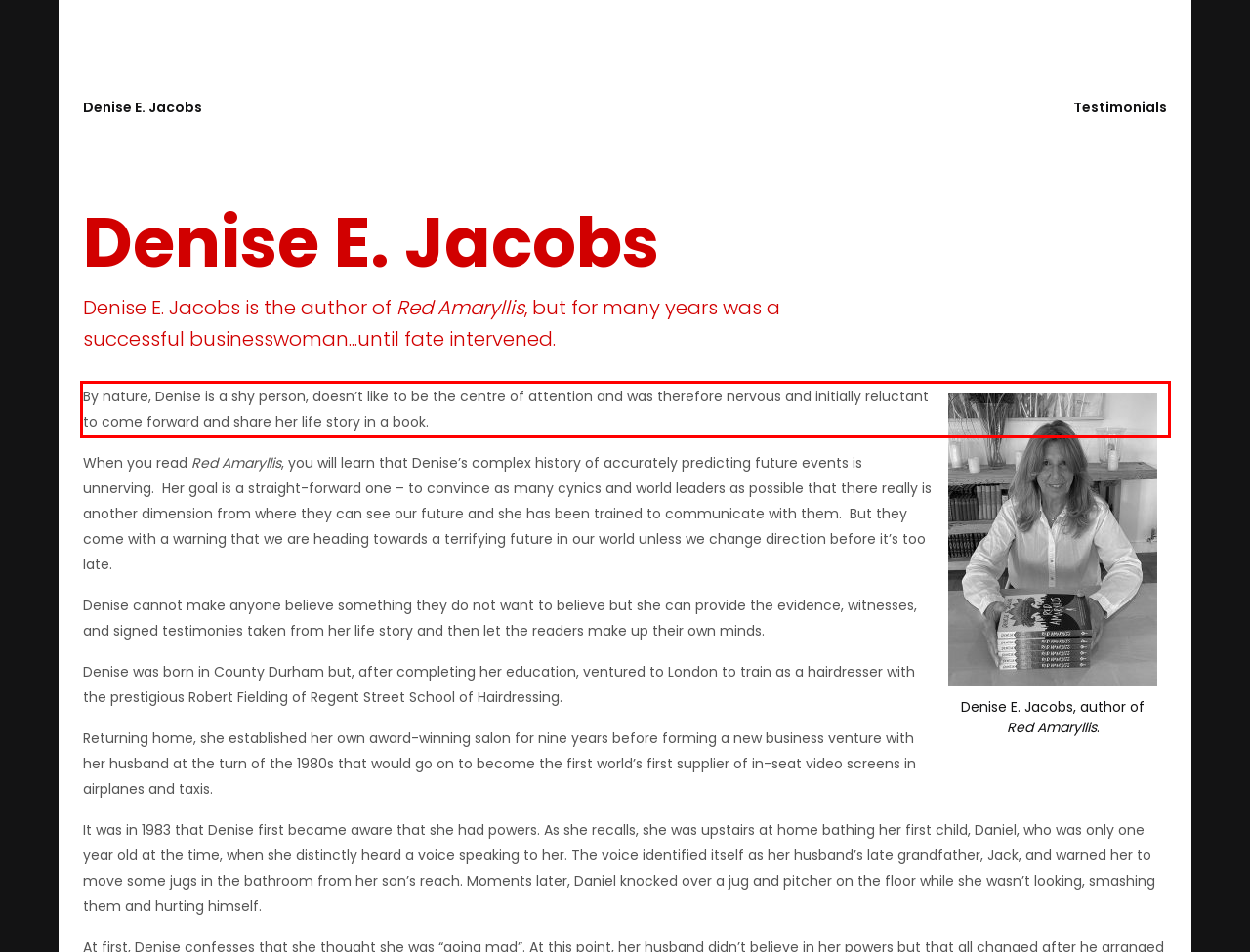Please look at the screenshot provided and find the red bounding box. Extract the text content contained within this bounding box.

By nature, Denise is a shy person, doesn’t like to be the centre of attention and was therefore nervous and initially reluctant to come forward and share her life story in a book.